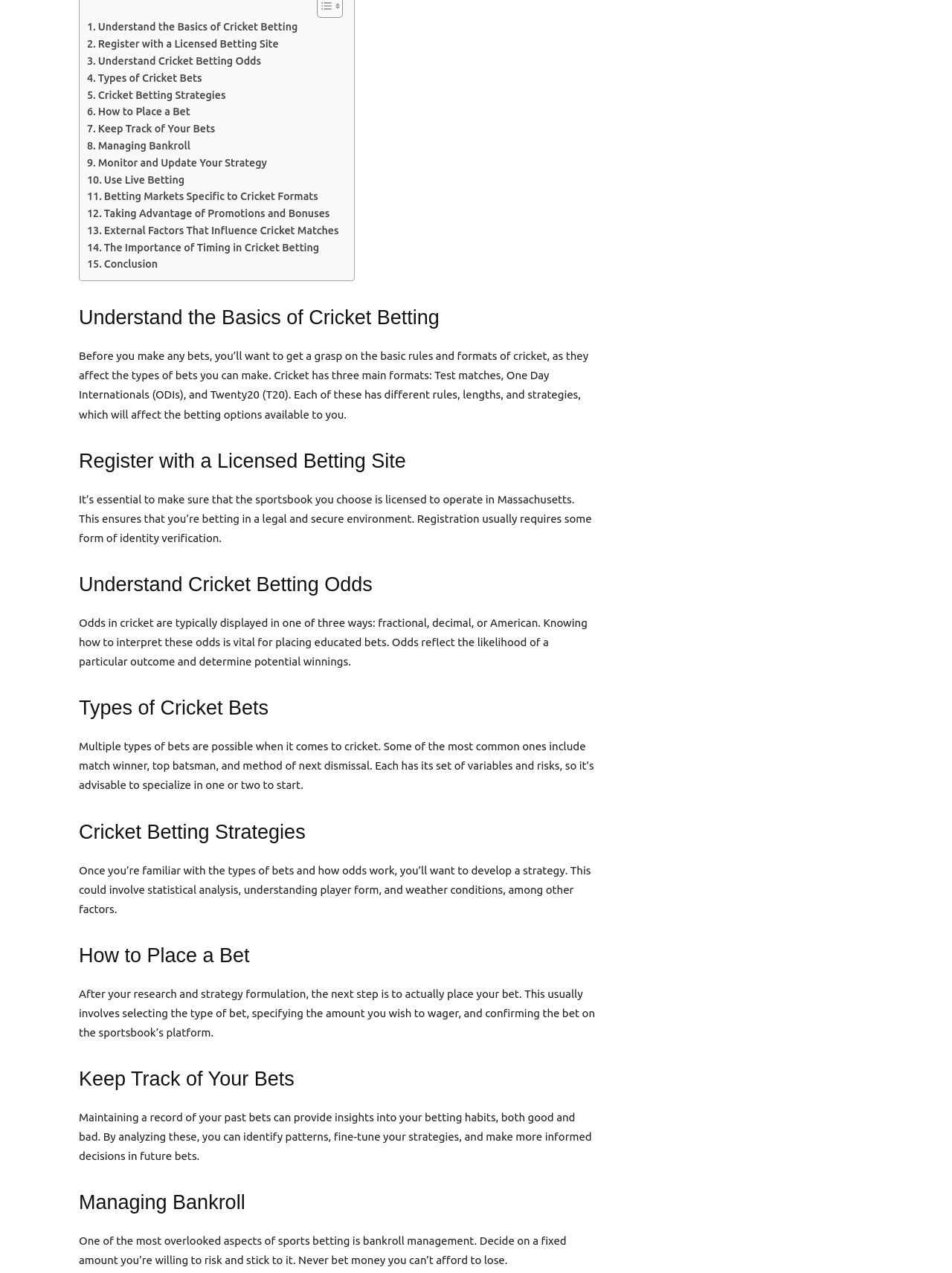Bounding box coordinates are given in the format (top-left x, top-left y, bottom-right x, bottom-right y). All values should be floating point numbers between 0 and 1. Provide the bounding box coordinate for the UI element described as: Keep Track of Your Bets

[0.091, 0.095, 0.226, 0.108]